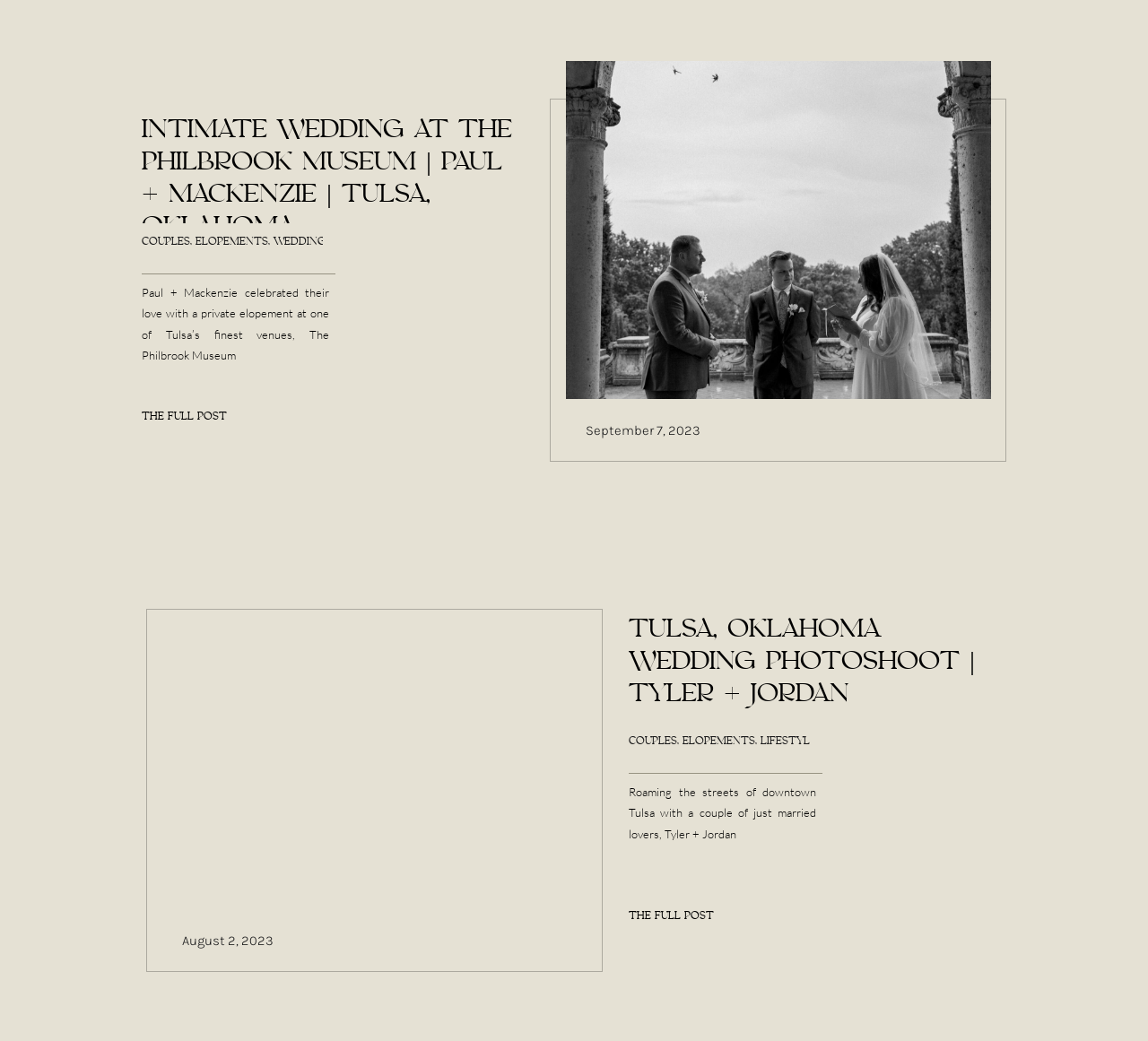Based on the element description, predict the bounding box coordinates (top-left x, top-left y, bottom-right x, bottom-right y) for the UI element in the screenshot: Wedding Resources

[0.238, 0.226, 0.341, 0.239]